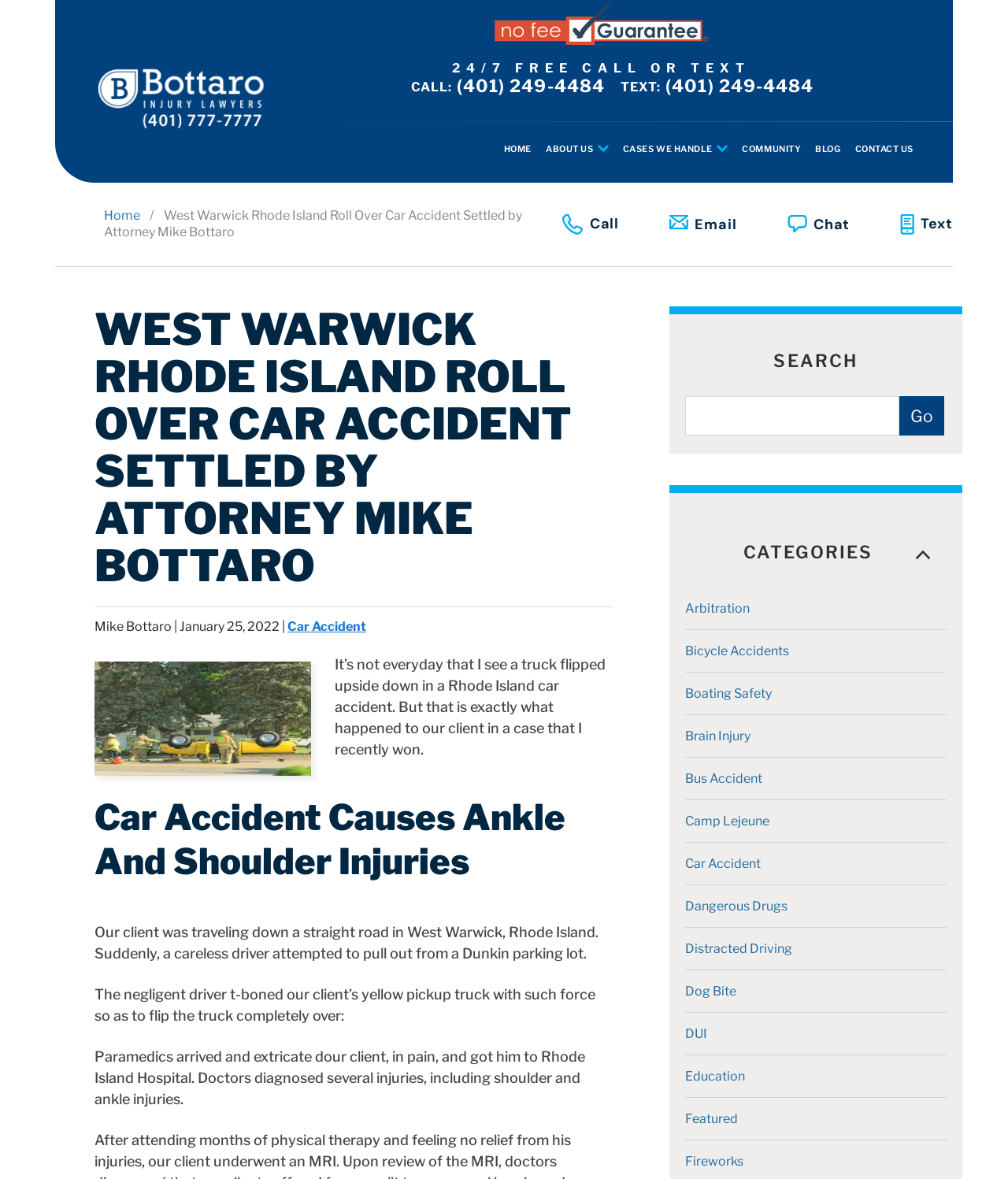Can you find the bounding box coordinates of the area I should click to execute the following instruction: "Enter your search"?

None